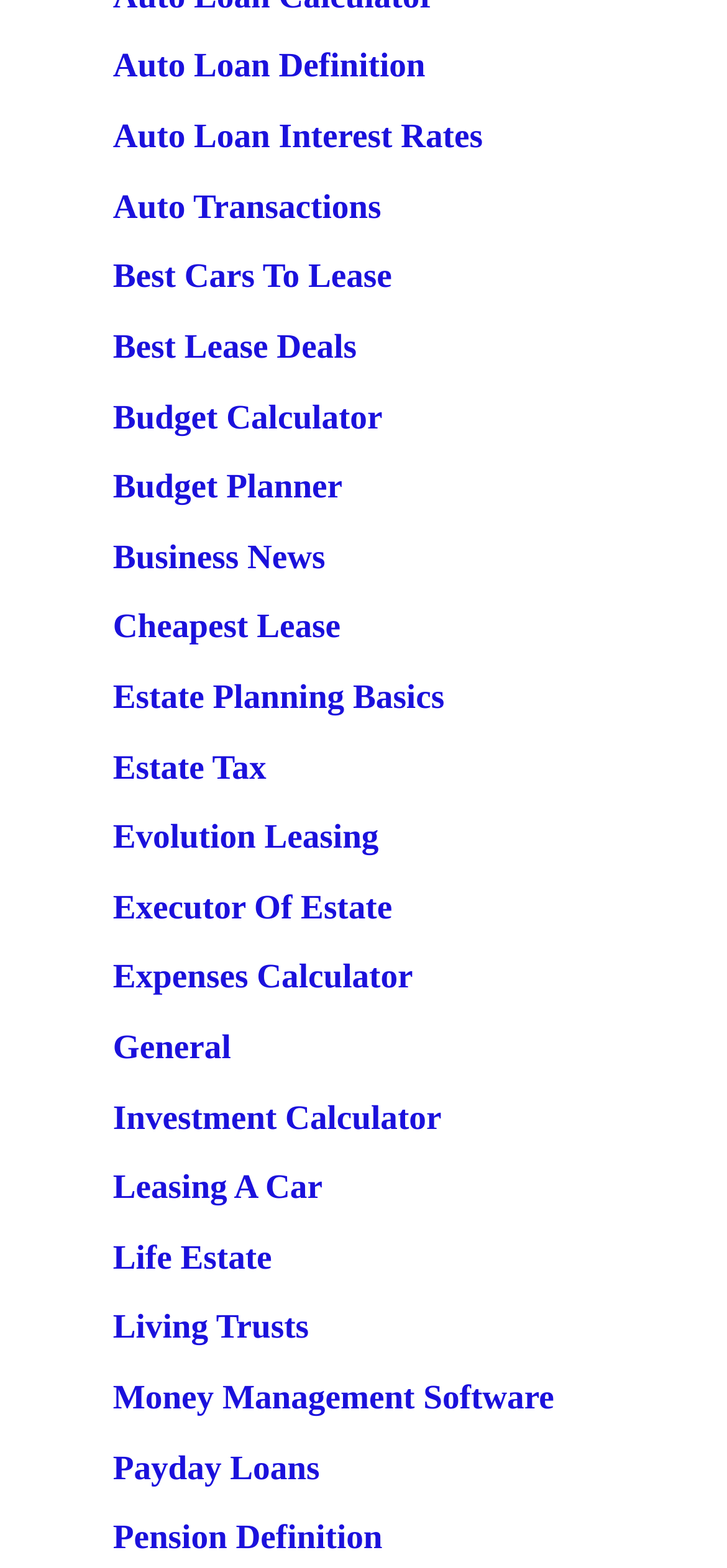Refer to the element description Best Lease Deals and identify the corresponding bounding box in the screenshot. Format the coordinates as (top-left x, top-left y, bottom-right x, bottom-right y) with values in the range of 0 to 1.

[0.155, 0.209, 0.491, 0.233]